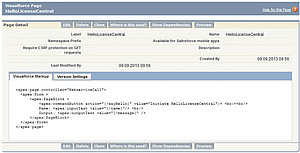Give an in-depth description of what is happening in the image.

The image depicts a user interface for a Visualforce page titled "HelloLicenseCentral." The design features various UI elements, including dropdown menus and text areas, allowing users to manage and configure settings related to licenses effectively. The header displays the title and relevant details, such as "Available for Salesforce mobile apps," indicating that this page is intended for mobile users accessing Salesforce services. Below the header, there is a section titled "Visualforce Markup" showcasing the underlying code, which suggests the page's custom functionalities. The layout reflects a streamlined, organized visual structure that facilitates efficient navigation and interaction for users involved in license management in a Salesforce environment.